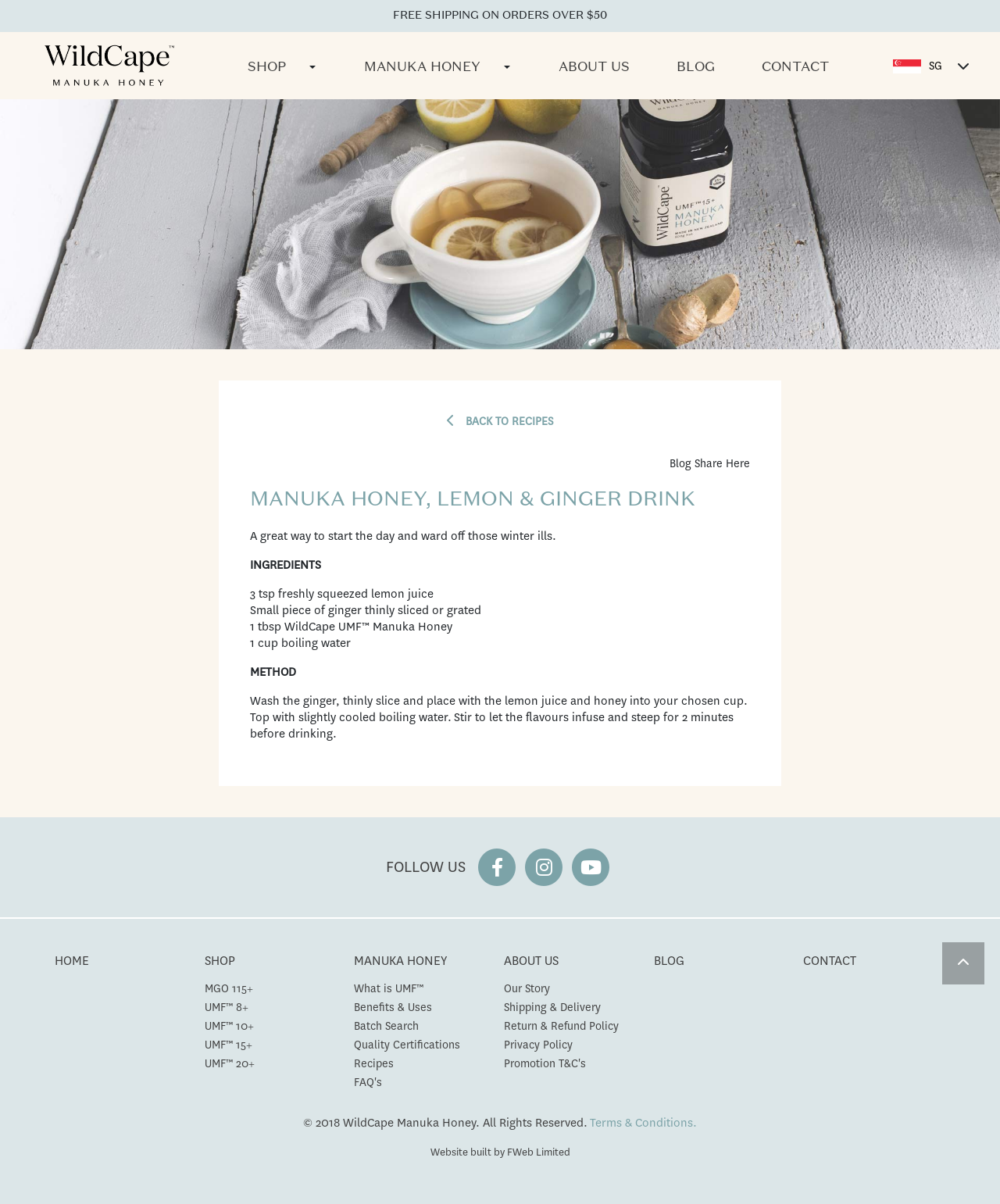How many minutes should the drink steep? Please answer the question using a single word or phrase based on the image.

2 minutes